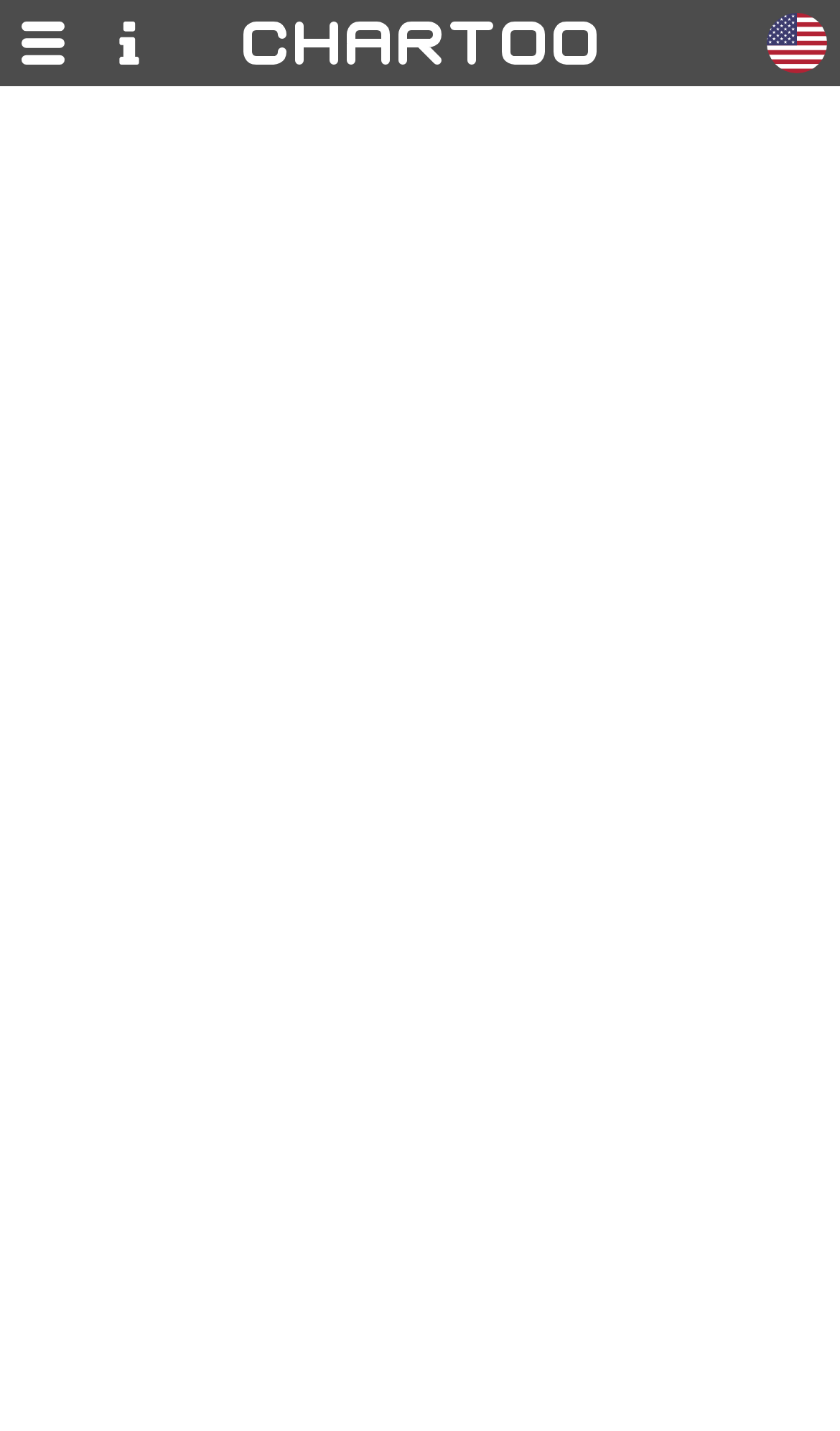Describe in detail what you see on the webpage.

The webpage appears to be a news article or a music-related page, with a focus on Beyoncé's song "16 CARRIAGES". At the top, there are three links: "Menu", "Info", and "Chartoo", aligned horizontally. Below these links, there is a heading that reads "News". 

Under the "News" heading, there are two links: "News" and "Apple Music", followed by "Apple Services" which contains a header with two static texts: "Song" and "Apple Services". 

The main content of the page is dedicated to the song "16 CARRIAGES". There is a link to the song, accompanied by an image, and a generic text that provides copyright information. Below this, there is a static text that reads "Beyoncé". 

A heading "16 CARRIAGES" follows, with a link to the song and a static text that reads "New No. 1 on the iTunes". There are also links to "Top Songs" and another instance of "16 CARRIAGES", along with static texts that provide additional information about the song's chart performance. 

The page also includes a static text that reads "This text was generated by an AI. It summarizes information and assessments from the linked sources." Finally, there is a heading "A New Country Milestone" at the bottom of the page.